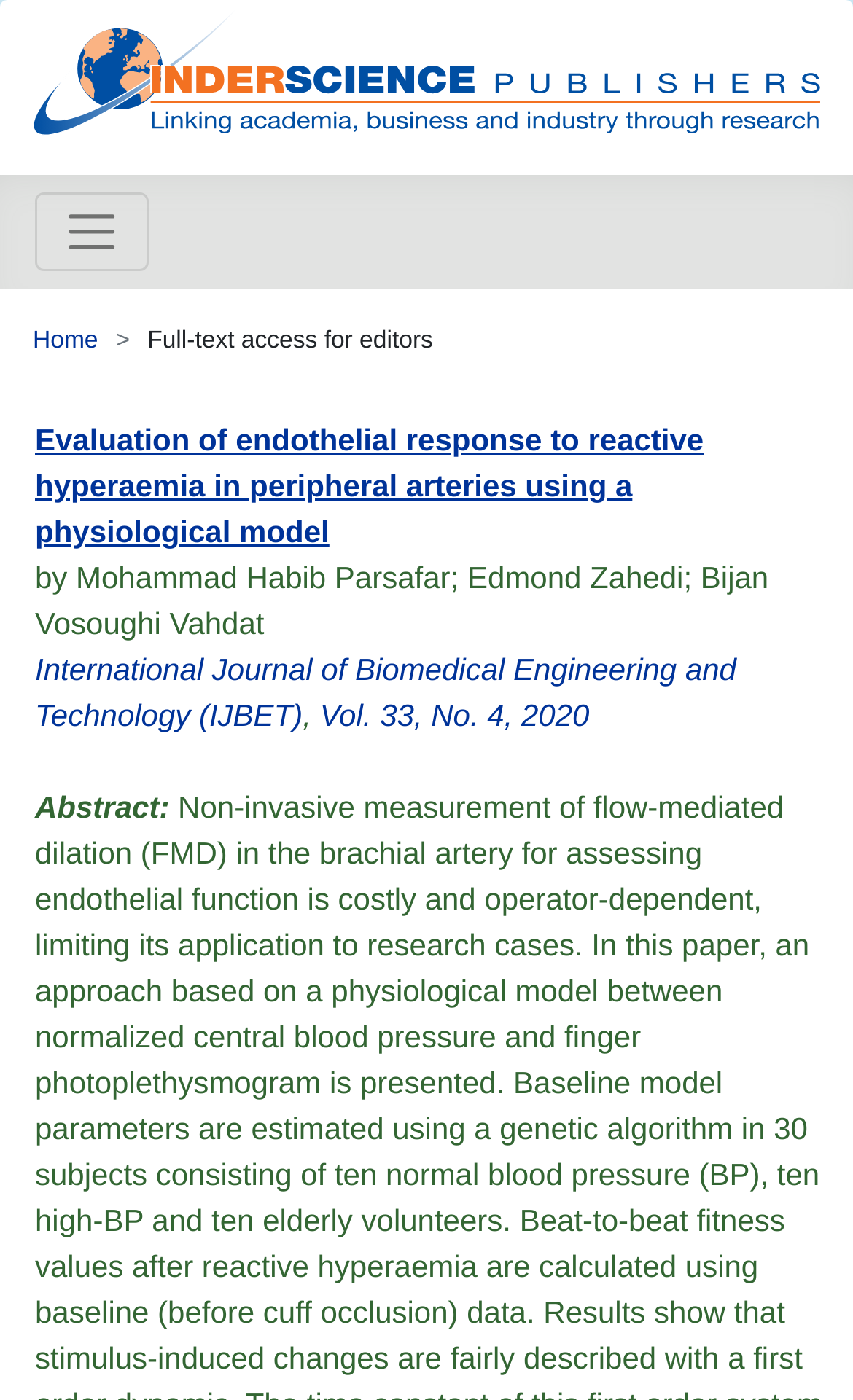Determine the bounding box coordinates for the UI element with the following description: "Coleman". The coordinates should be four float numbers between 0 and 1, represented as [left, top, right, bottom].

None